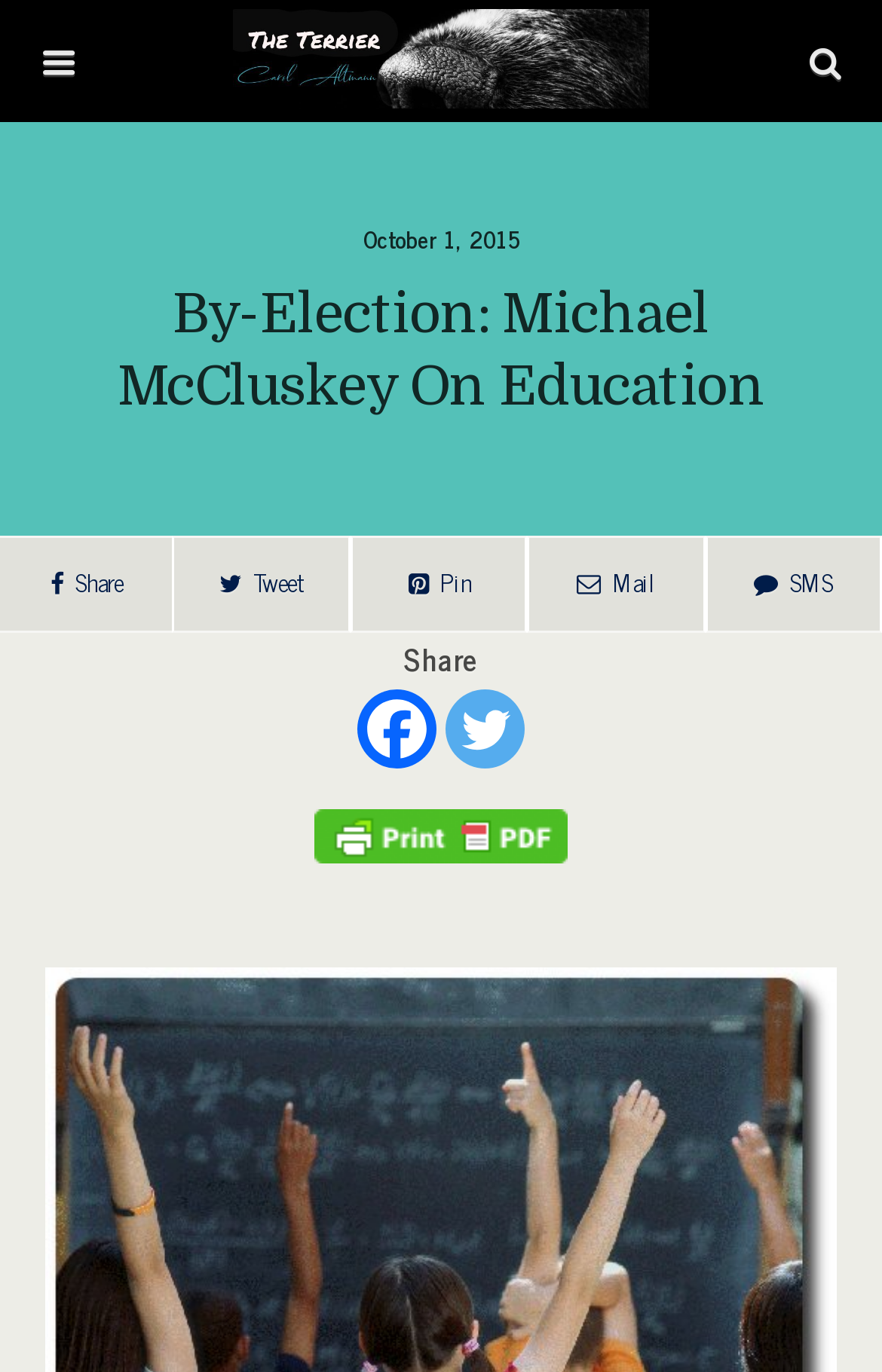How many social media sharing options are available? Based on the screenshot, please respond with a single word or phrase.

4